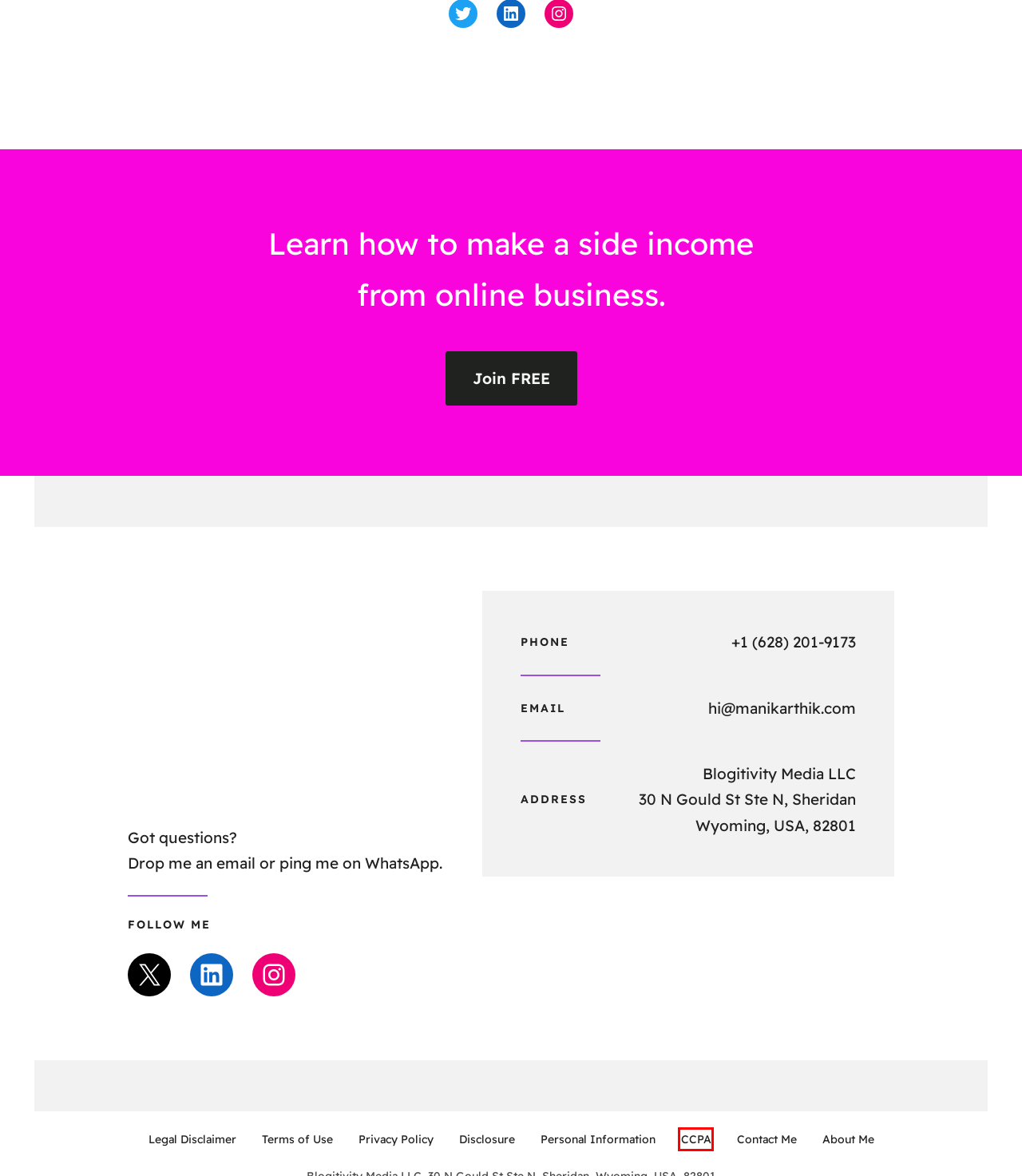Given a screenshot of a webpage featuring a red bounding box, identify the best matching webpage description for the new page after the element within the red box is clicked. Here are the options:
A. 10 Top Stock Trading Tips For Beginners In India
B. Terms of Use | Mani Karthik
C. Personal Information | Mani Karthik
D. Contact | Mani Karthik
E. Legal Disclaimer By Mani Karthik
F. How To Make Money With Stock Trading In India: 10 Tips
G. CCPA | Mani Karthik
H. Disclosure | Mani Karthik

G